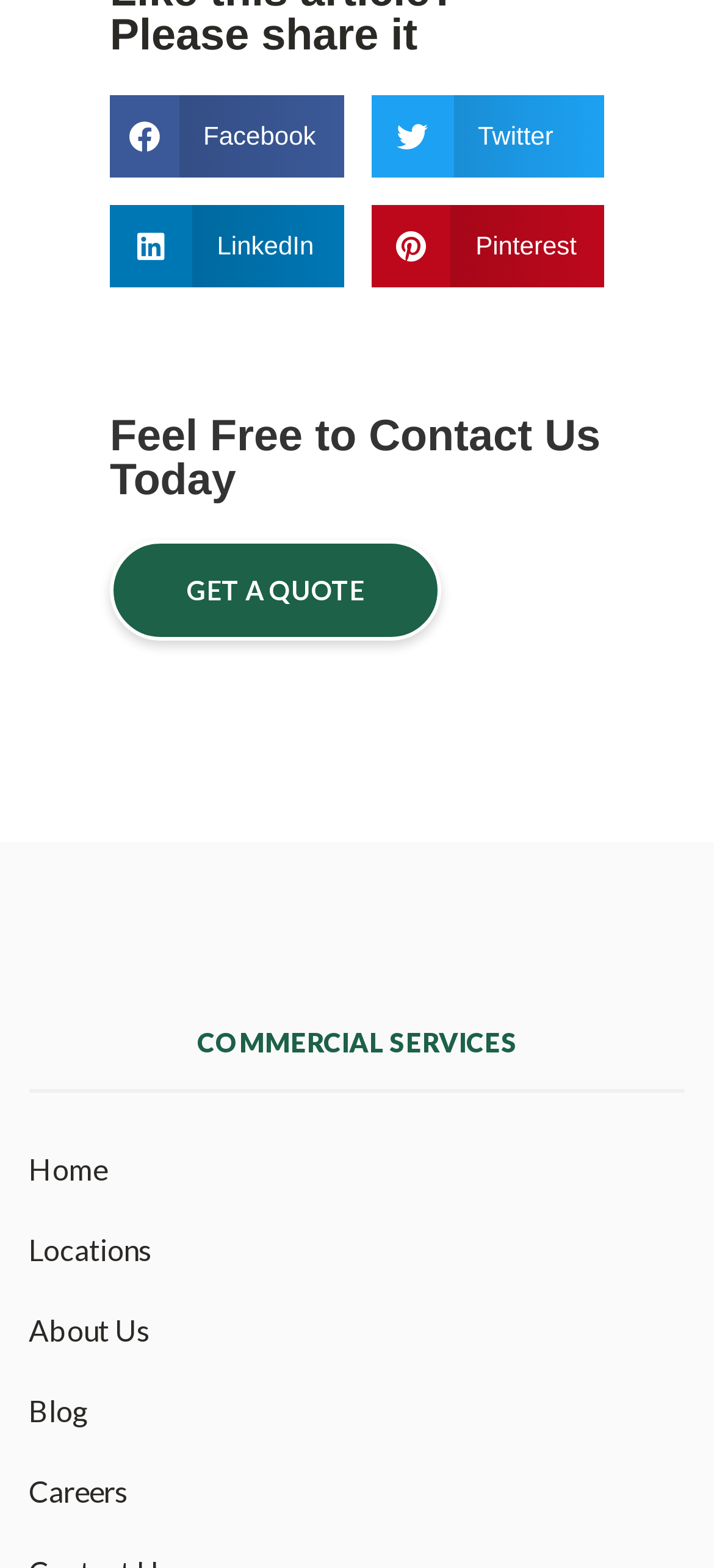Please identify the bounding box coordinates of where to click in order to follow the instruction: "Go to home page".

[0.04, 0.72, 0.96, 0.772]